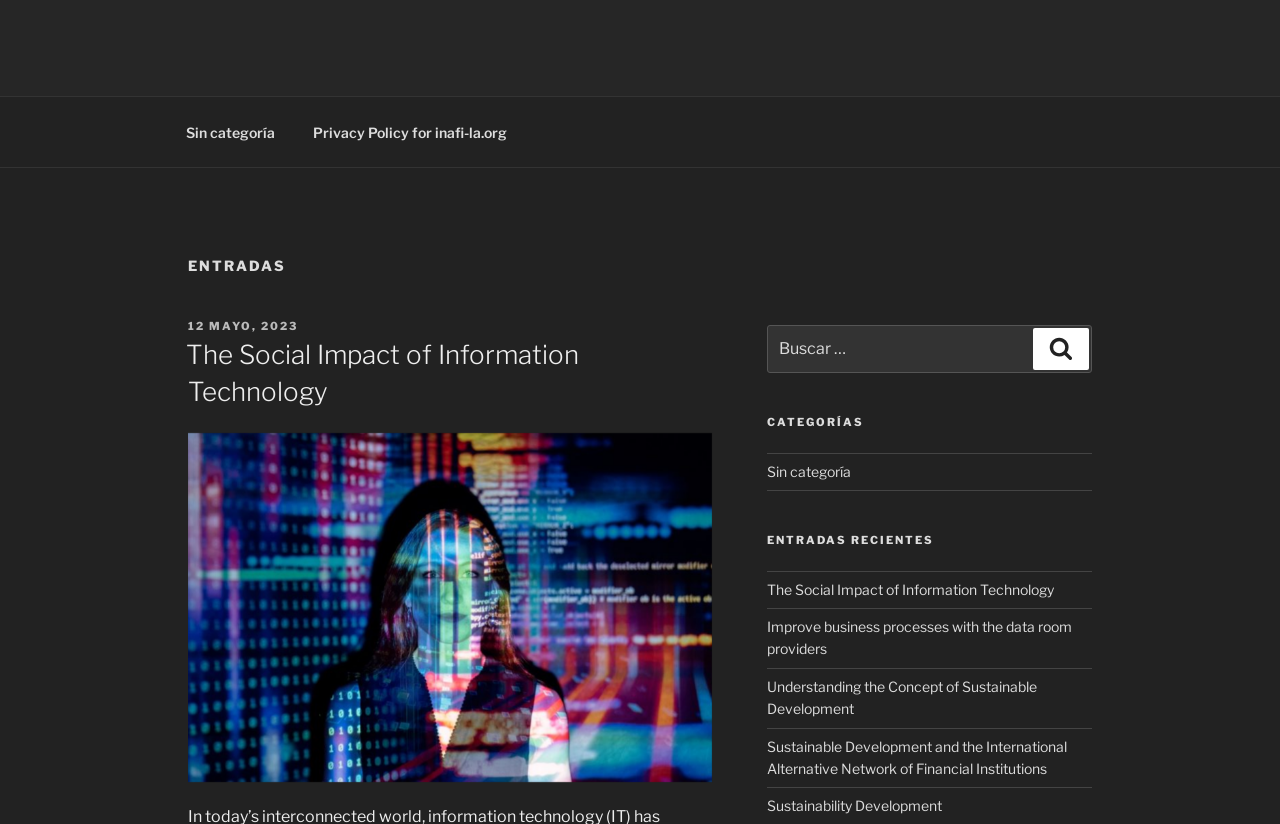What is the purpose of the search box?
Please elaborate on the answer to the question with detailed information.

The search box is located below the 'ENTRADAS' section, and it has a label 'Buscar por:', which suggests that it is used to search for articles or blog posts on the website.